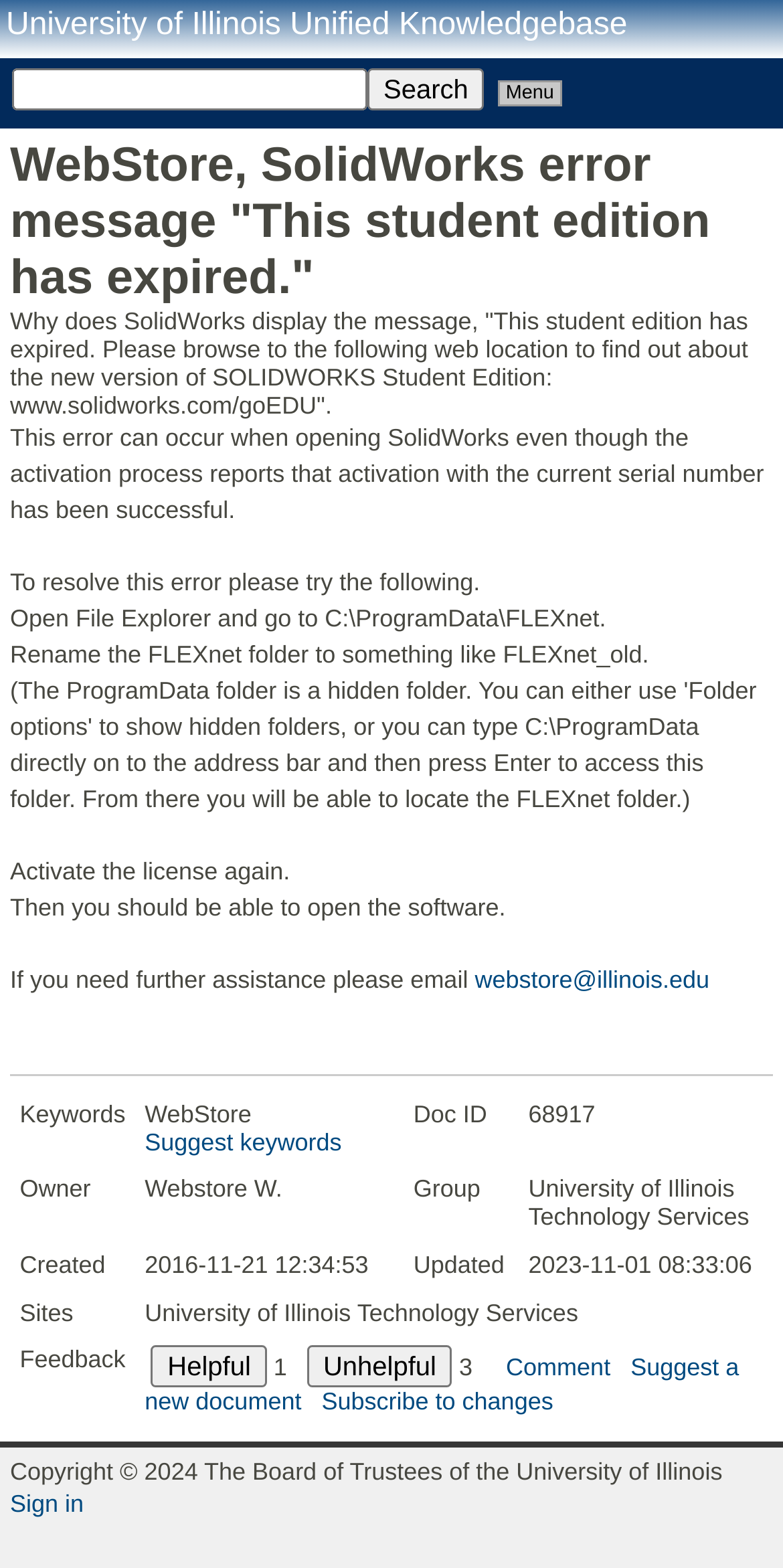Look at the image and give a detailed response to the following question: What is the email address to contact for further assistance?

The email address is mentioned in the article section of the webpage, which provides a solution to the problem. The email address is provided as a contact for further assistance if the solution does not work.